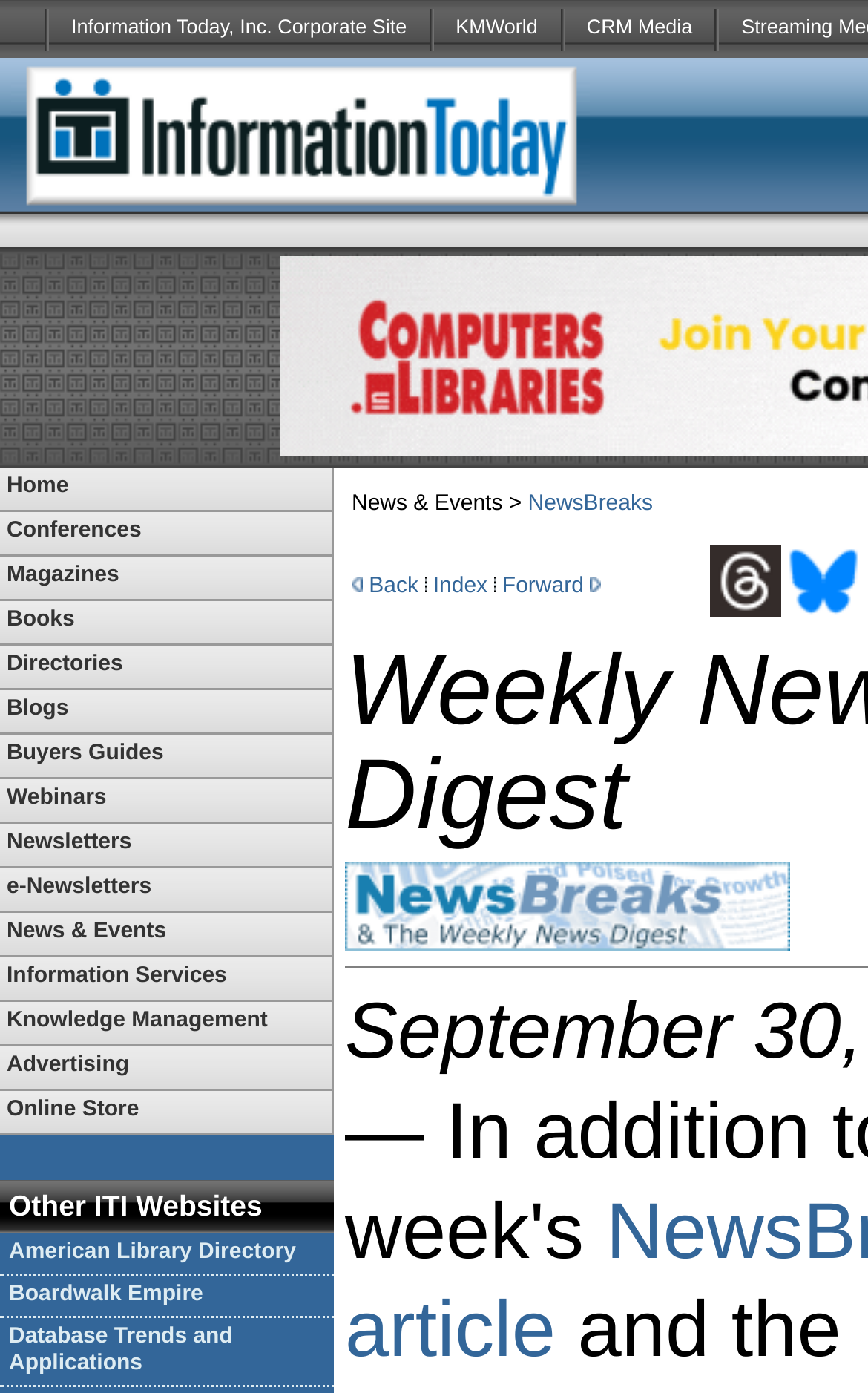Write an elaborate caption that captures the essence of the webpage.

The webpage is about Peaxy Hyperfiler, a hyperscale data management system for enterprises. At the top, there is a row of five table cells, each containing an image and a link to a different website, including Information Today, Inc. Corporate Site, KMWorld, and CRM Media. 

Below this row, there is a large table cell that spans almost the entire width of the page. Within this cell, there is a table with multiple rows and columns. The first row contains a series of links to different sections of the website, including Home, Conferences, Magazines, Books, and more. 

Below this row, there is another table cell that contains a table with two rows. The first row has a single cell with the text "Other ITI Websites" and the second row has three links to different websites, including American Library Directory, Boardwalk Empire, and Database Trends and Applications.

On the right side of the page, there is a column of elements, including a link to NewsBreaks, a set of navigation buttons (Back, Index, Forward), and two links to Threads and bluesky, each accompanied by an image. At the bottom of this column, there is a large image that spans almost the entire width of the column.

Overall, the webpage appears to be a news or information website, with a focus on data management and related topics.